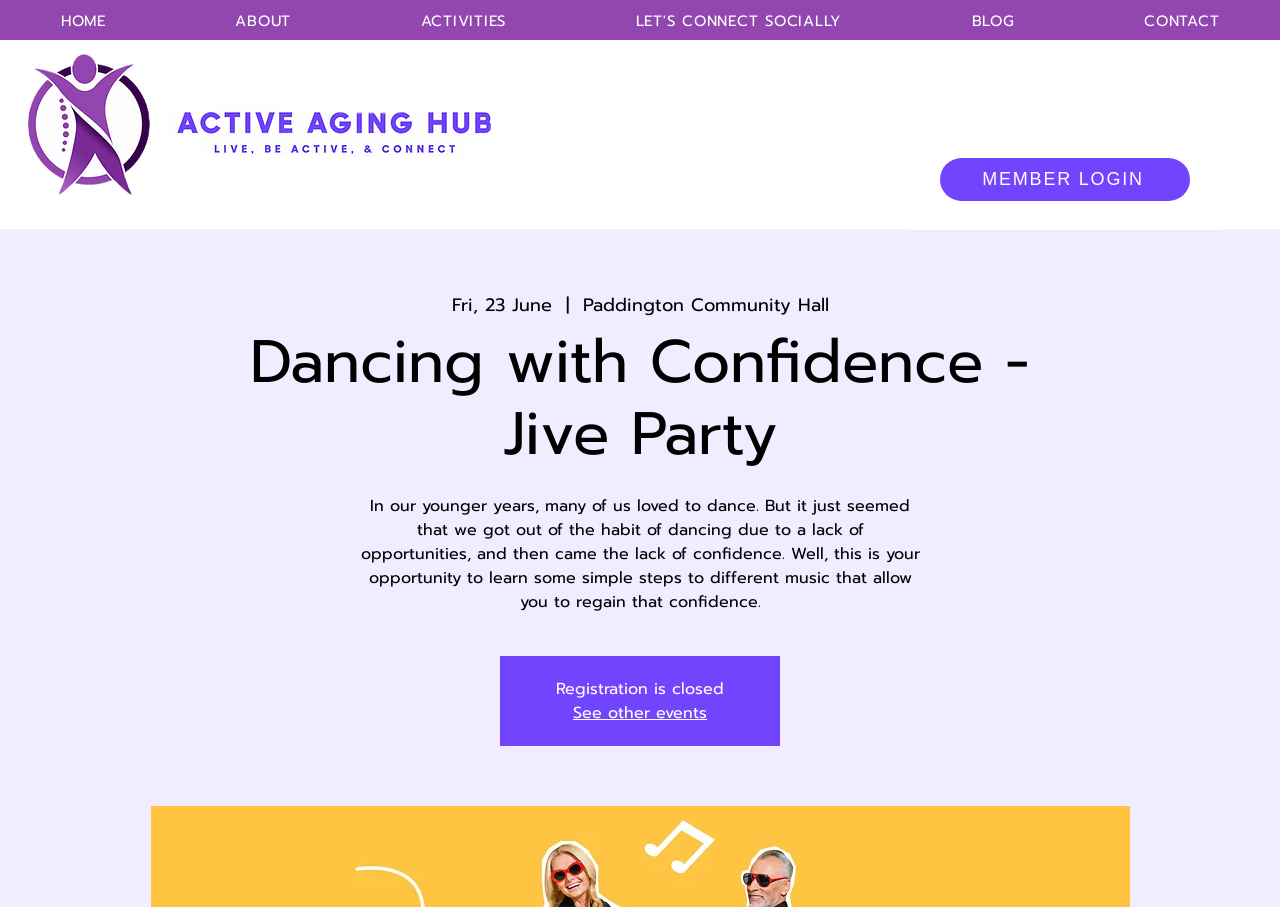Locate the bounding box coordinates of the element you need to click to accomplish the task described by this instruction: "Visit the Home page".

None